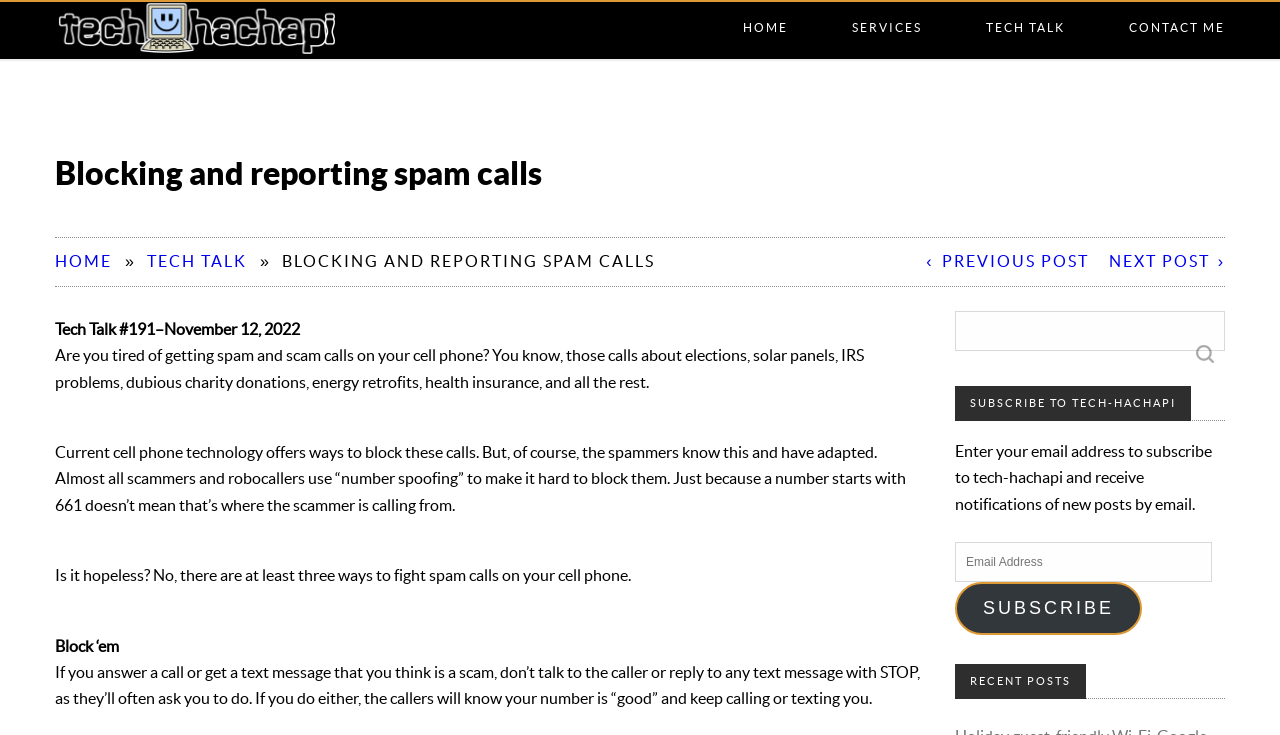Locate the bounding box coordinates of the area to click to fulfill this instruction: "Subscribe to tech-hachapi". The bounding box should be presented as four float numbers between 0 and 1, in the order [left, top, right, bottom].

[0.746, 0.792, 0.892, 0.864]